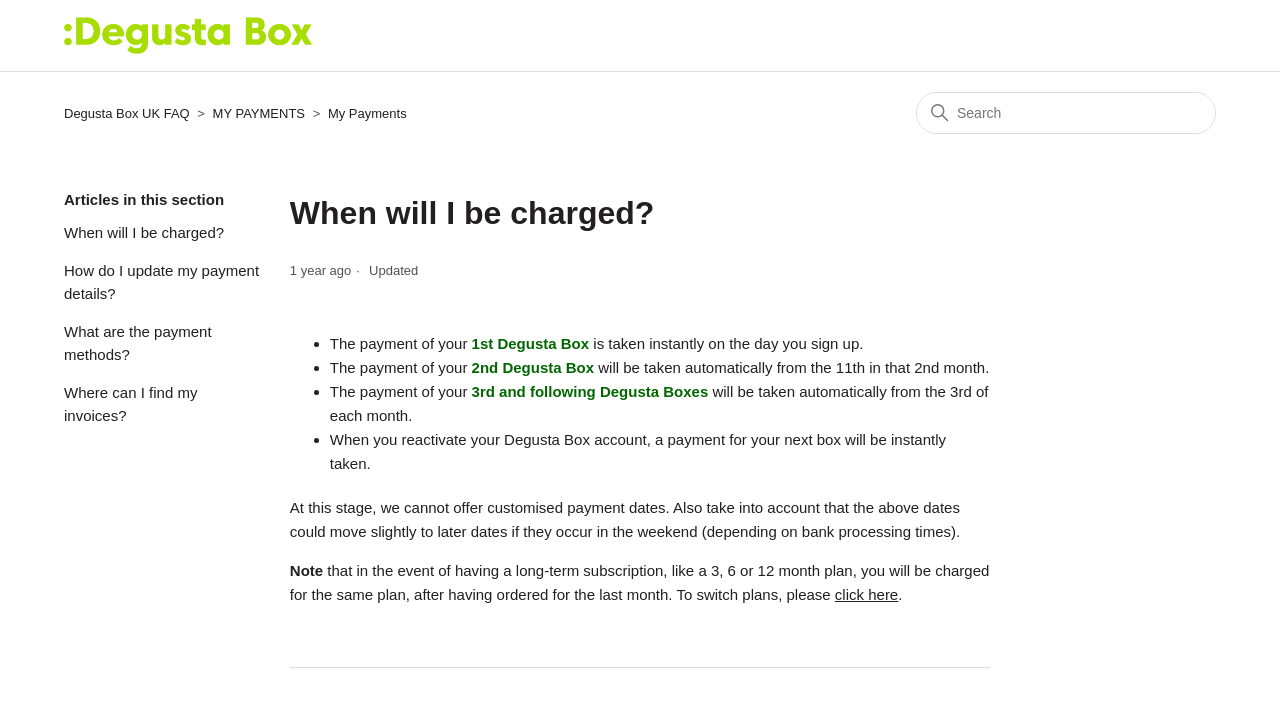Please predict the bounding box coordinates of the element's region where a click is necessary to complete the following instruction: "Search for something". The coordinates should be represented by four float numbers between 0 and 1, i.e., [left, top, right, bottom].

[0.716, 0.132, 0.949, 0.189]